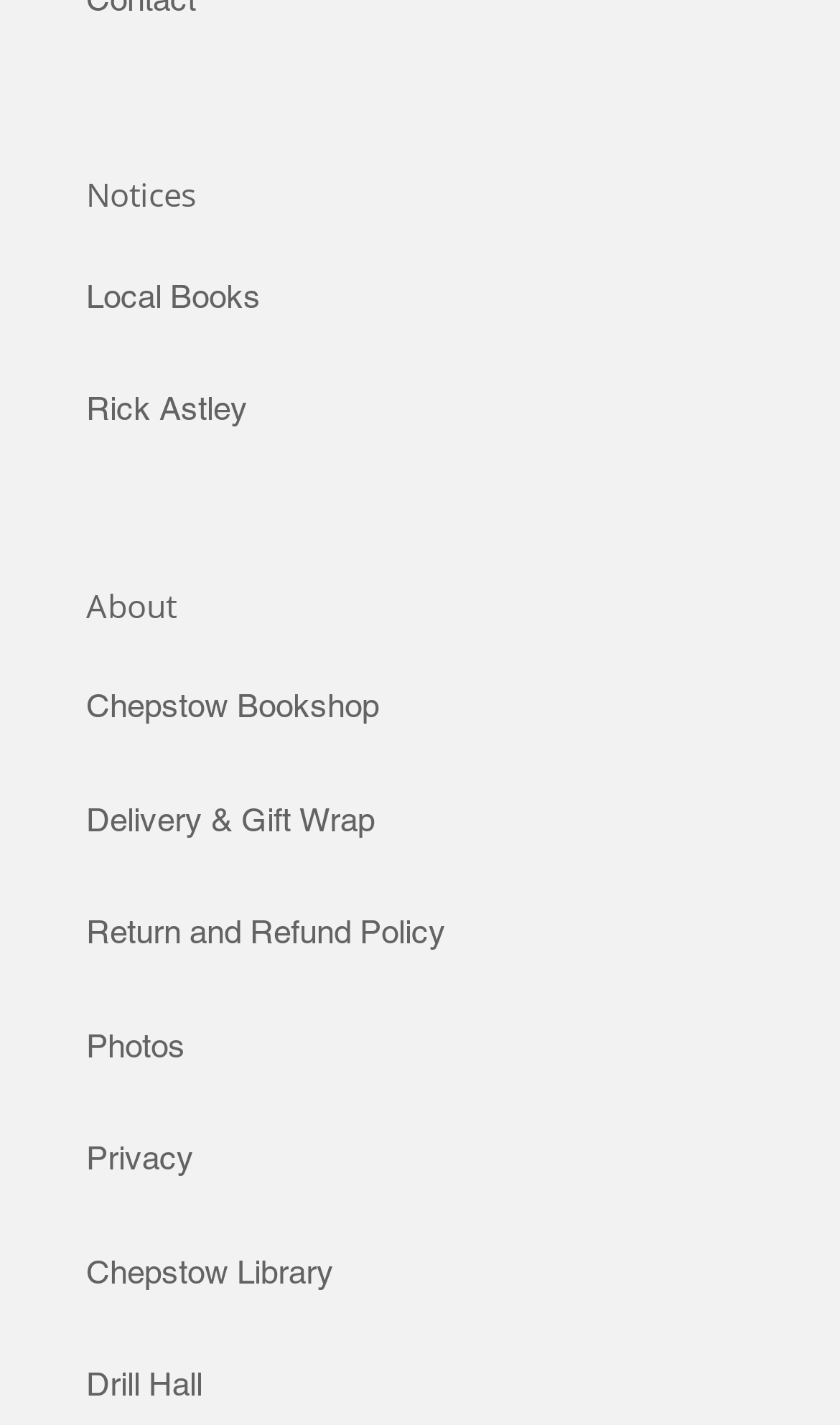Answer the question below using just one word or a short phrase: 
What is the first link on the webpage?

Local Books